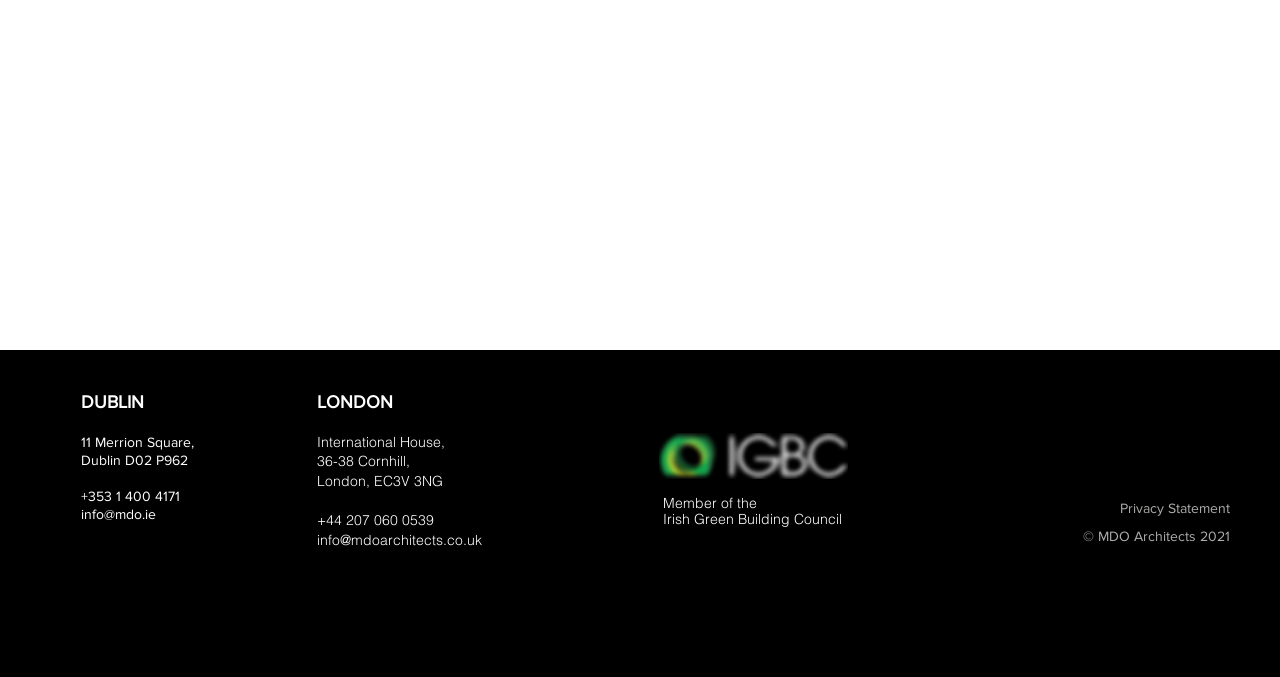Given the description "aria-label="LinkedIn"", determine the bounding box of the corresponding UI element.

[0.815, 0.663, 0.836, 0.702]